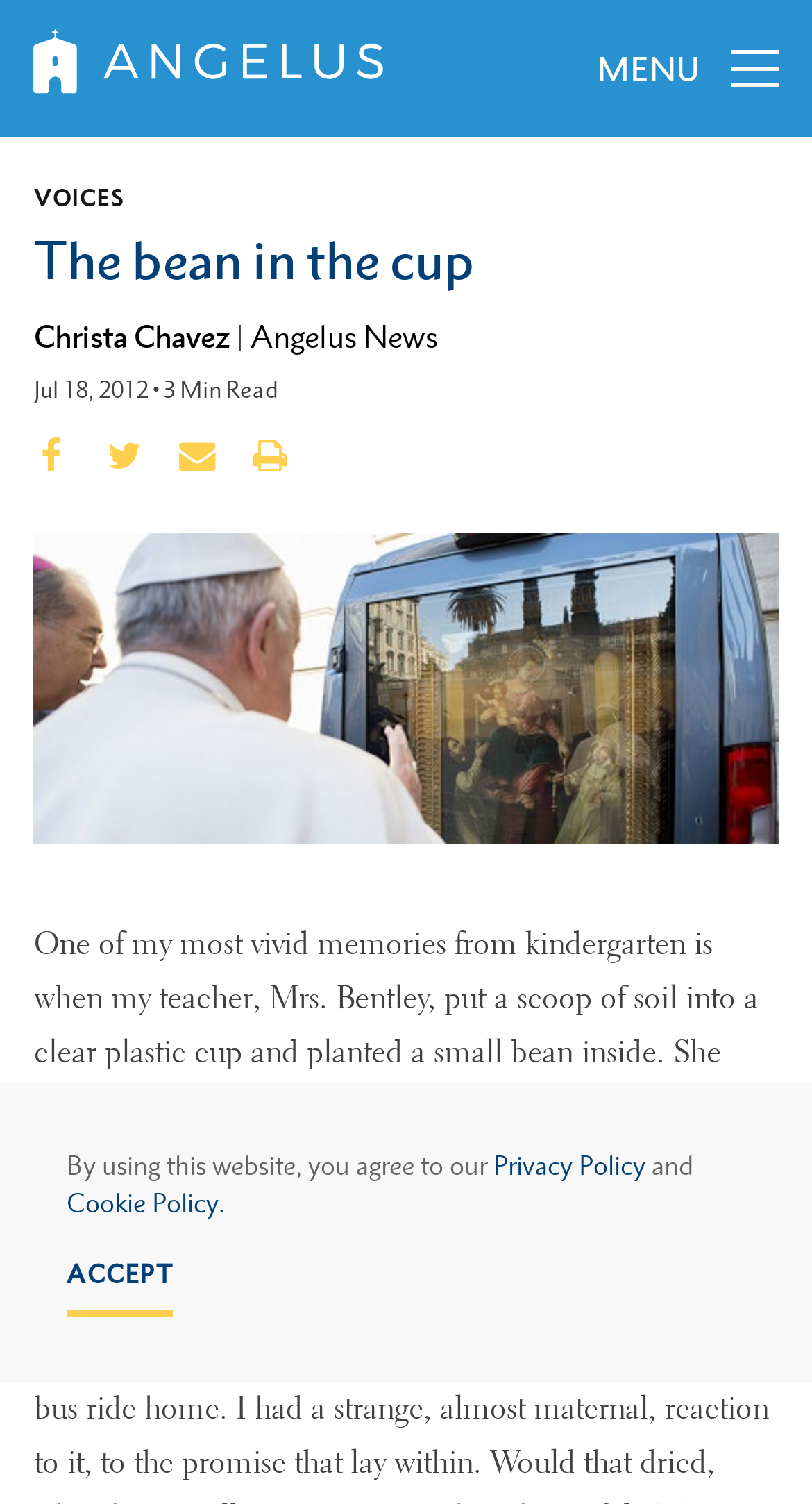What is the name of the publication?
From the screenshot, provide a brief answer in one word or phrase.

Angelus News